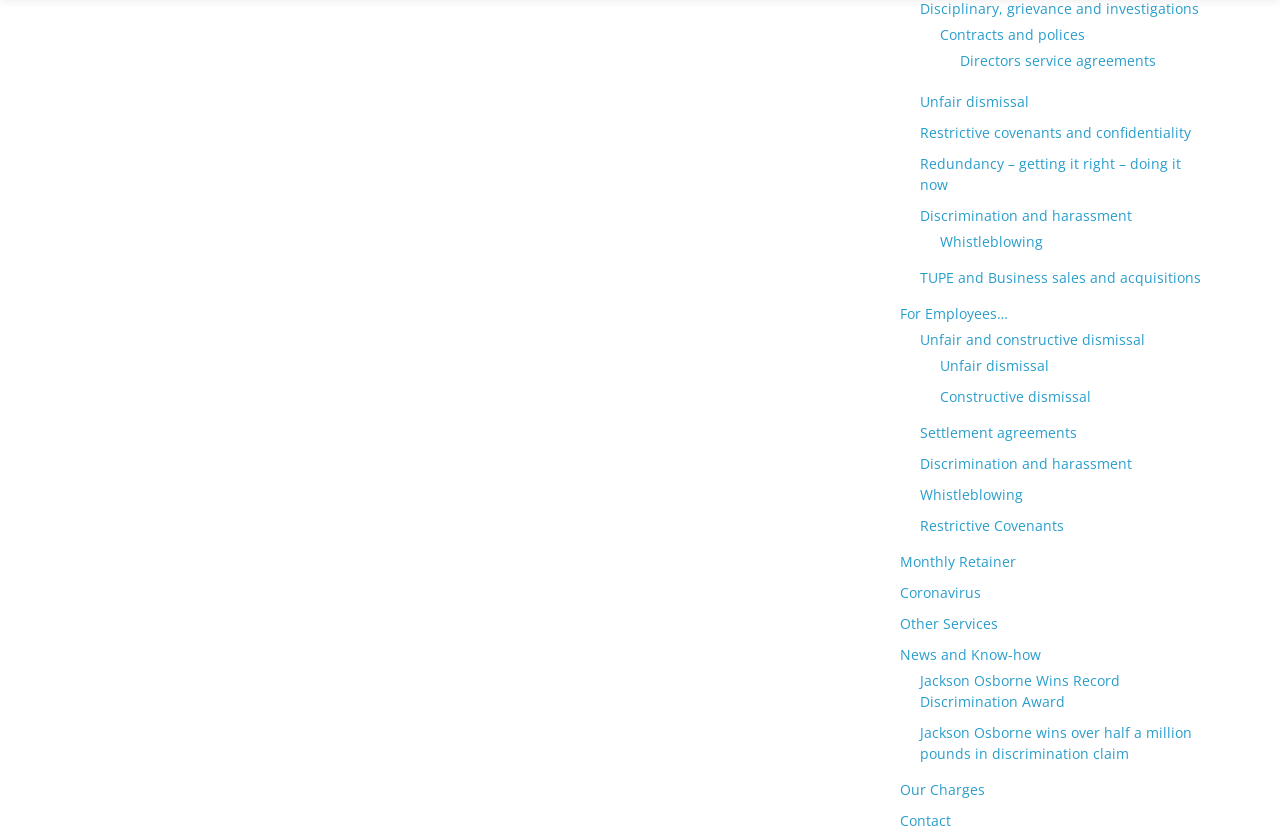What is the link related to coronavirus?
Refer to the image and respond with a one-word or short-phrase answer.

Coronavirus